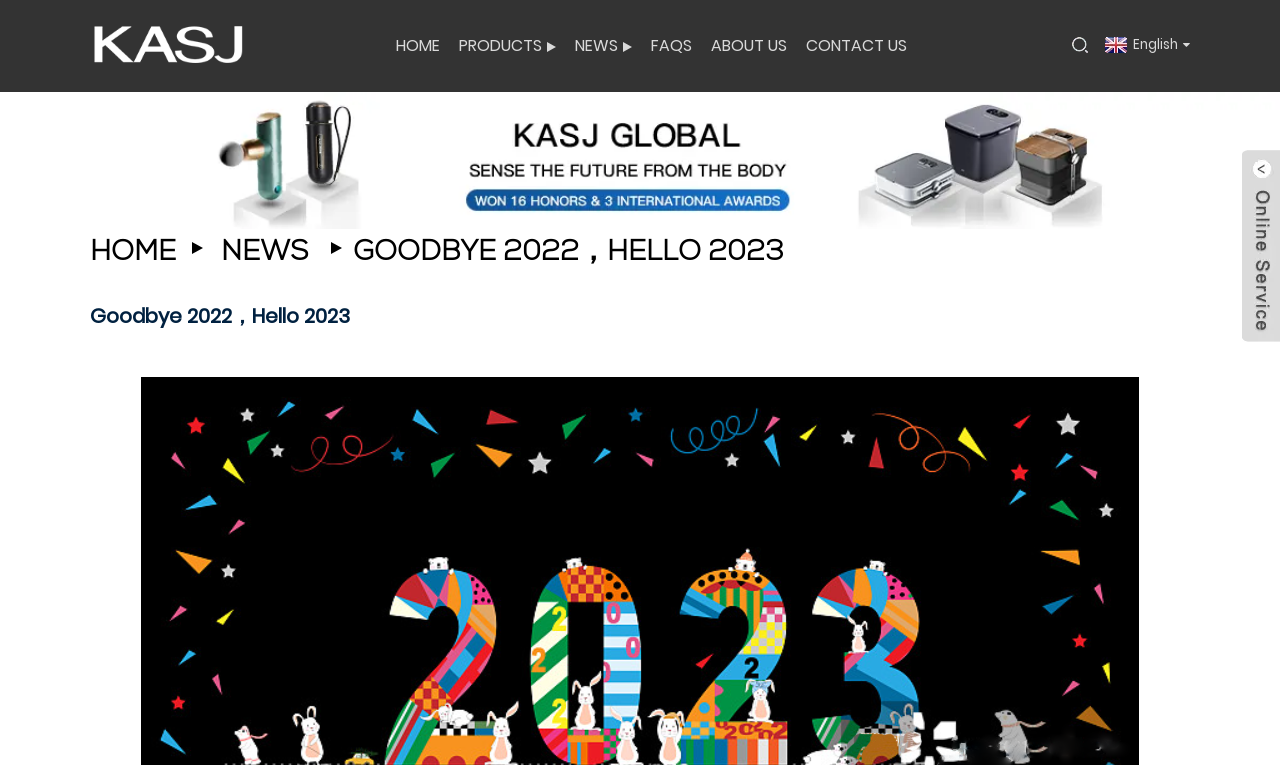Determine the coordinates of the bounding box for the clickable area needed to execute this instruction: "Switch to English language".

[0.859, 0.046, 0.93, 0.071]